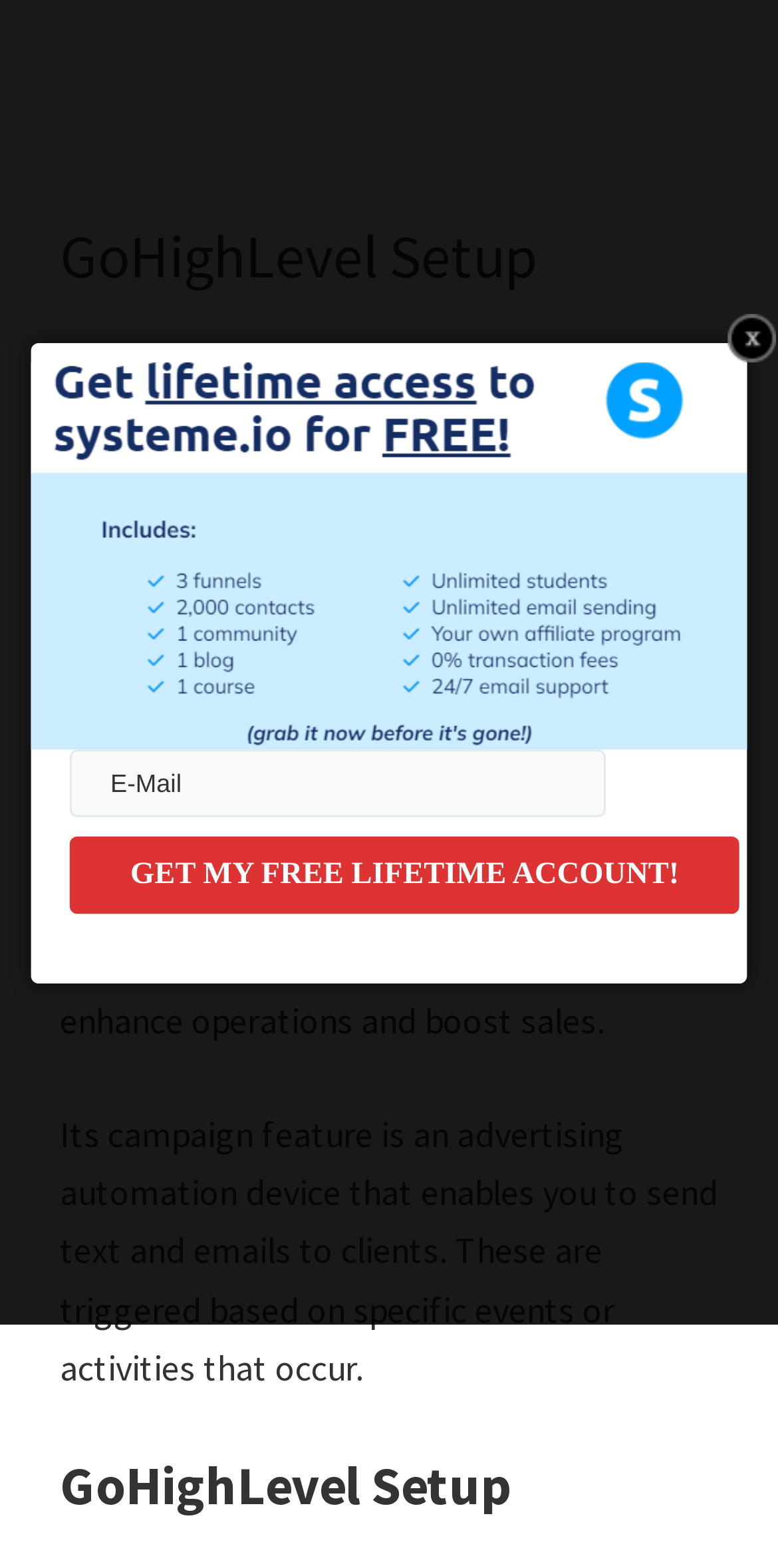Create a detailed description of the webpage's content and layout.

The webpage is about GoHighLevel Setup, with a clear and concise title "GoHighLevel Setup – All You Need To Know!" at the top. Below the title, there are two links, "Skip to main content" and "Skip to primary sidebar", positioned at the top-left corner of the page.

The main content area is divided into sections, with a header section containing the title "GoHighLevel Setup" in a larger font size. Below the header, there is a brief introduction to the topic, stating that the article is about GoHighLevel Setup and its features.

The next section provides a detailed description of GoHighLevel, explaining that it is an agency monitoring software system with features such as white-label marketing automation, customer monitoring, and information analytics. The text also highlights the user-friendly software and its comprehensive selection of tools to improve client retention, enhance operations, and boost sales.

Further down, there is another section that focuses on the campaign feature of GoHighLevel, which is an advertising automation device that enables users to send text and emails to clients based on specific events or activities.

On the right side of the page, there is a call-to-action section with a textbox labeled "E-Mail" and a button "GET MY FREE LIFETIME ACCOUNT!" positioned below it. This section is likely a registration or sign-up form.

At the bottom of the page, there is another link with no text, and a repeated heading "GoHighLevel Setup" in a smaller font size.